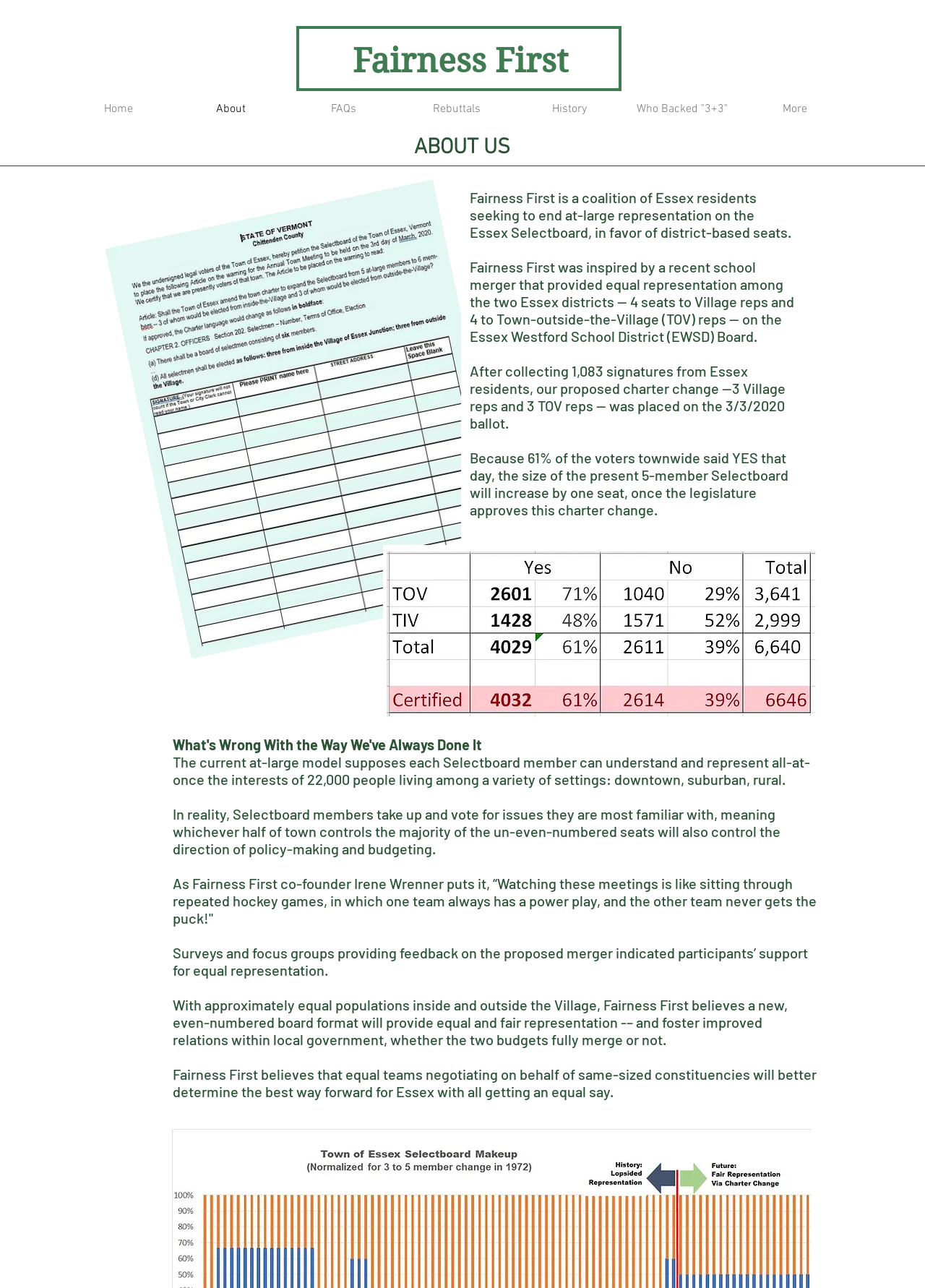Locate the bounding box coordinates of the UI element described by: "More". Provide the coordinates as four float numbers between 0 and 1, formatted as [left, top, right, bottom].

[0.798, 0.077, 0.92, 0.093]